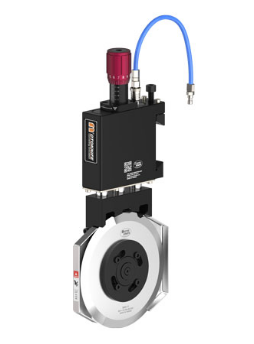What is the minimum blade depth adjustment?
Refer to the image and provide a concise answer in one word or phrase.

0.05mm